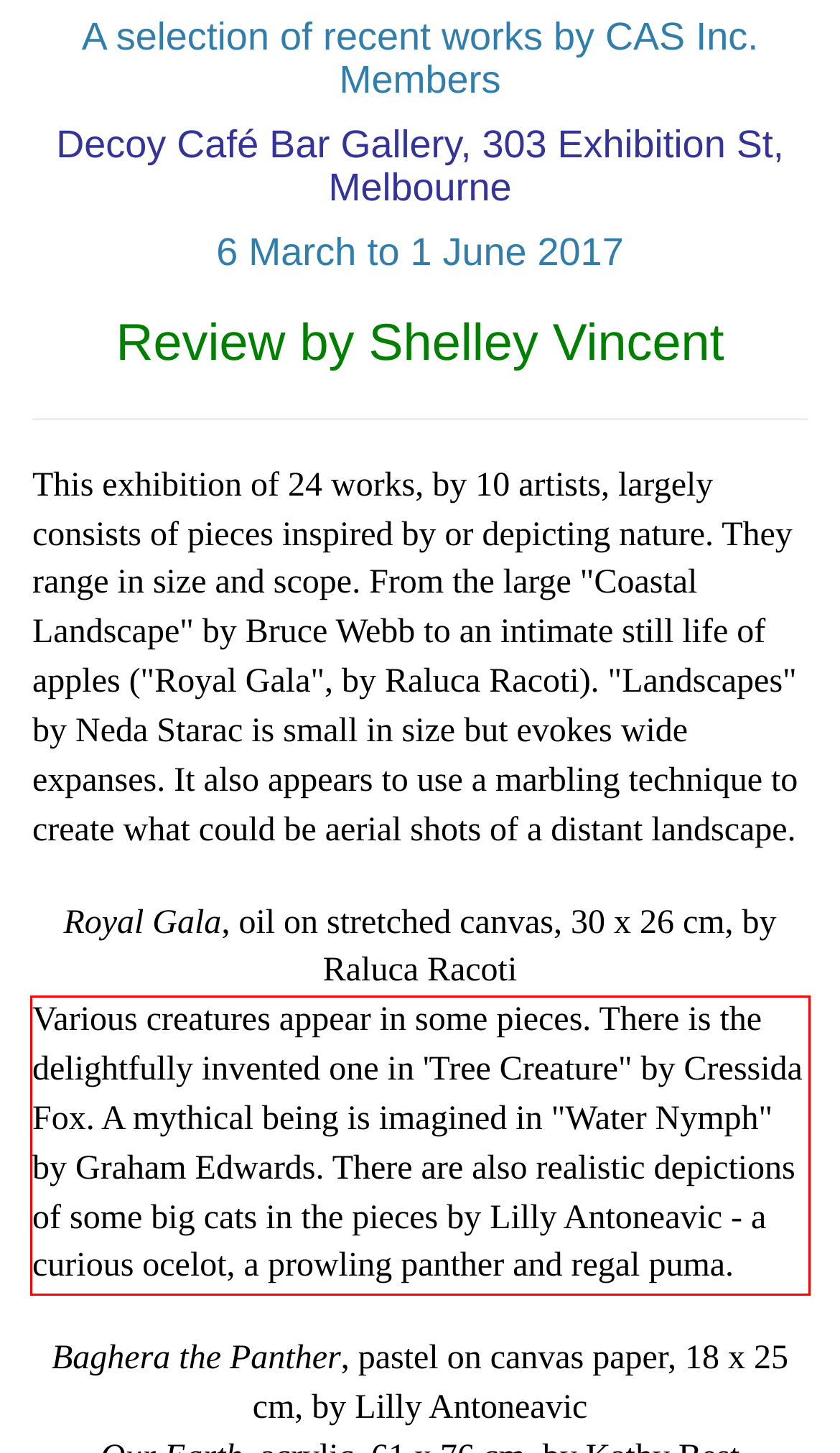Observe the screenshot of the webpage, locate the red bounding box, and extract the text content within it.

Various creatures appear in some pieces. There is the delightfully invented one in 'Tree Creature" by Cressida Fox. A mythical being is imagined in "Water Nymph" by Graham Edwards. There are also realistic depictions of some big cats in the pieces by Lilly Antoneavic - a curious ocelot, a prowling panther and regal puma.